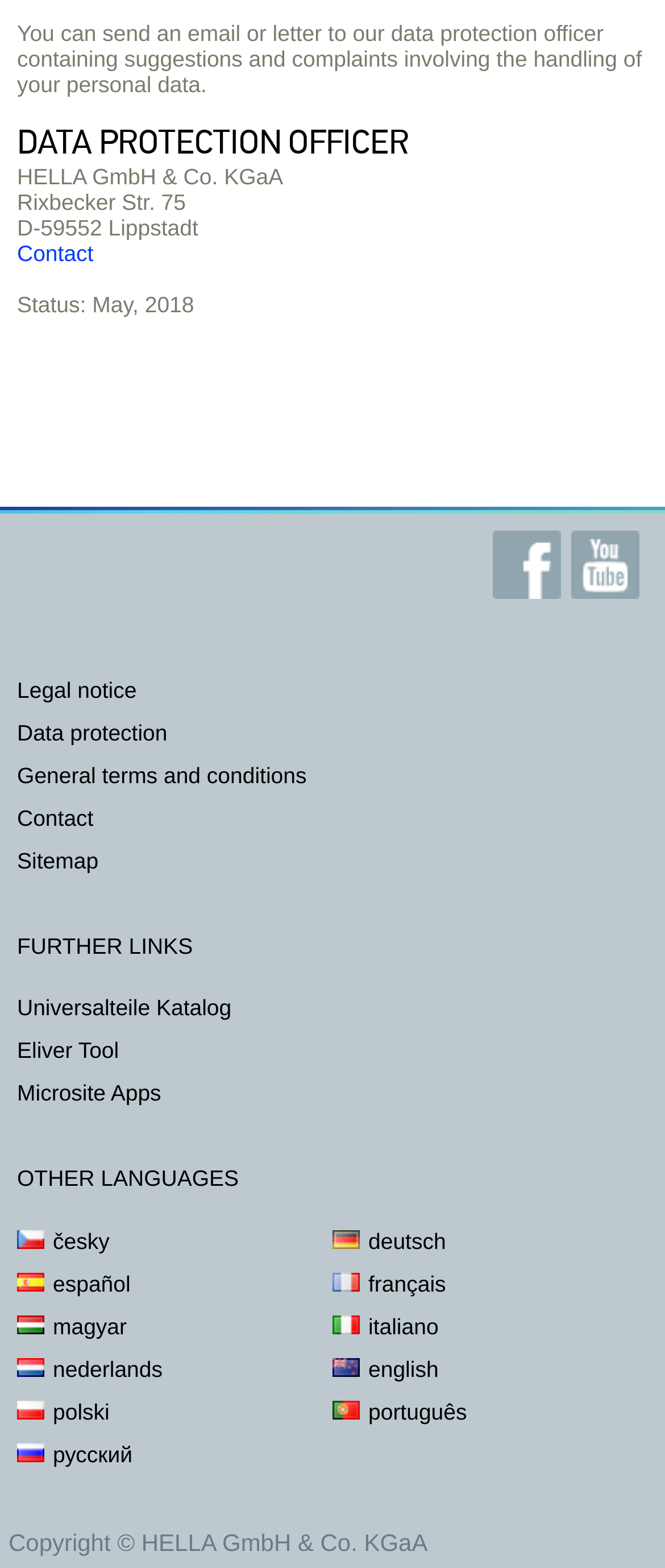Please find the bounding box coordinates of the element's region to be clicked to carry out this instruction: "View legal notice".

[0.026, 0.426, 0.205, 0.453]